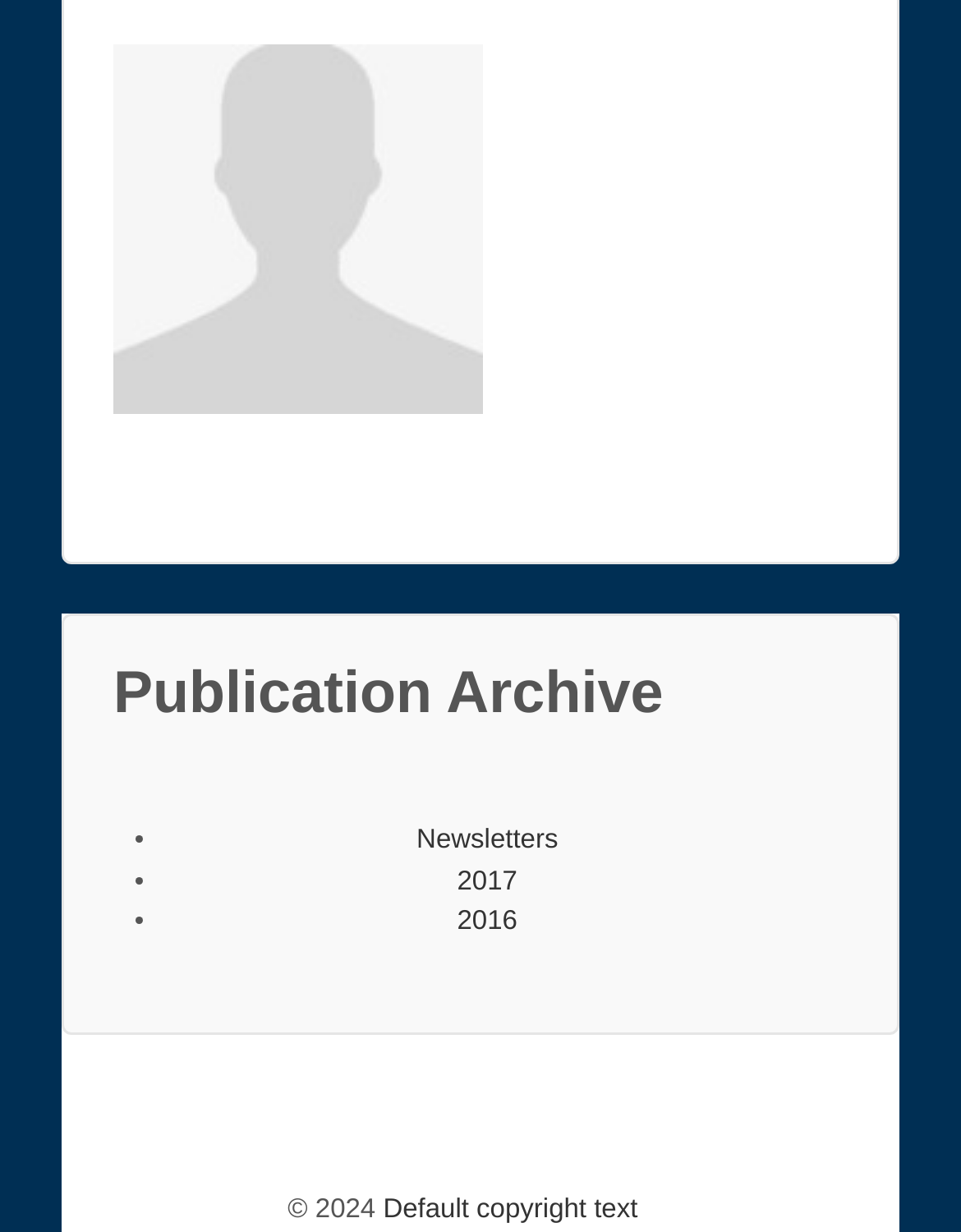Provide the bounding box coordinates for the UI element that is described as: "Default copyright text".

[0.391, 0.97, 0.664, 0.994]